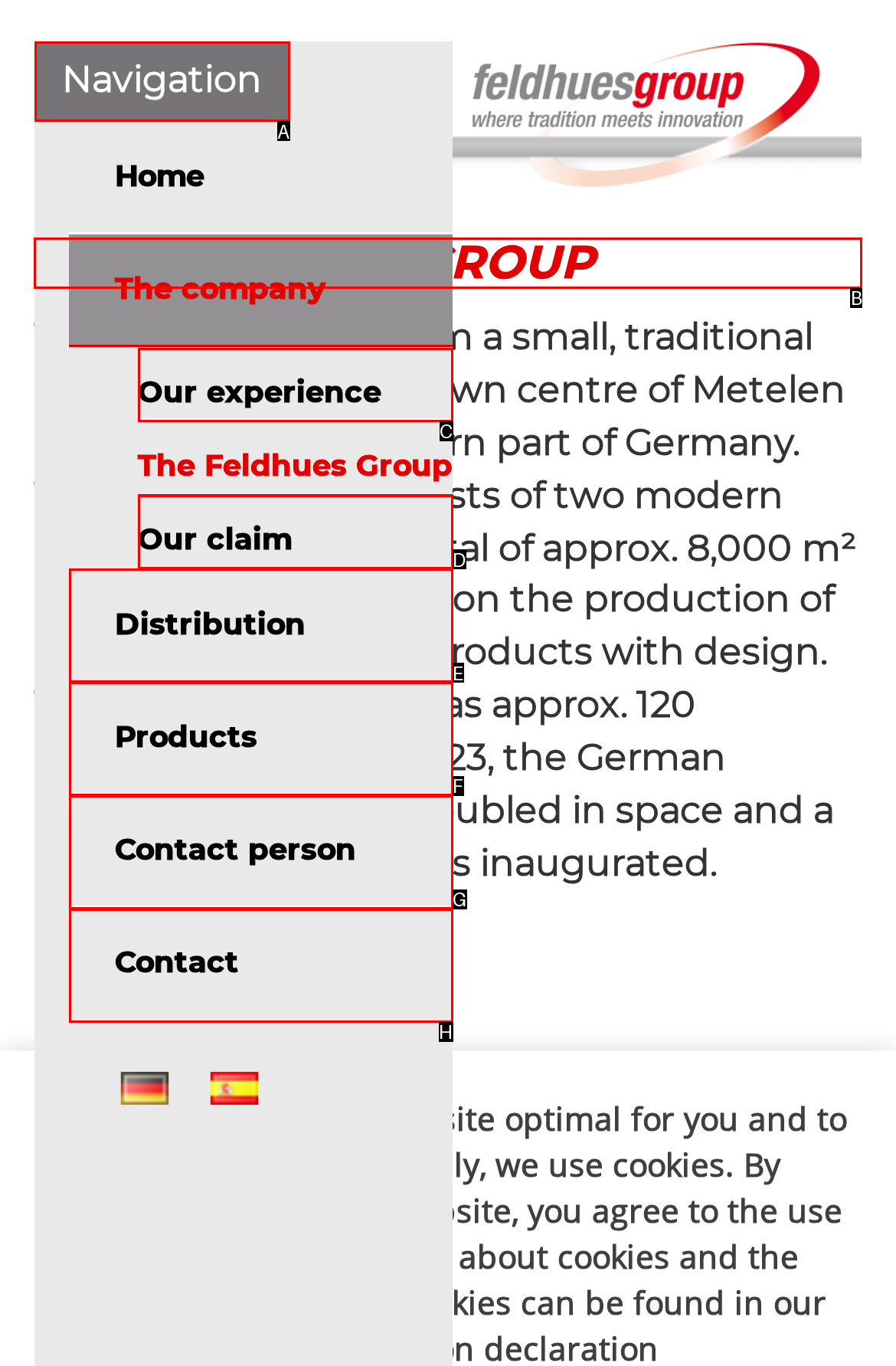Pick the option that should be clicked to perform the following task: View THE FELDHUES GROUP
Answer with the letter of the selected option from the available choices.

B